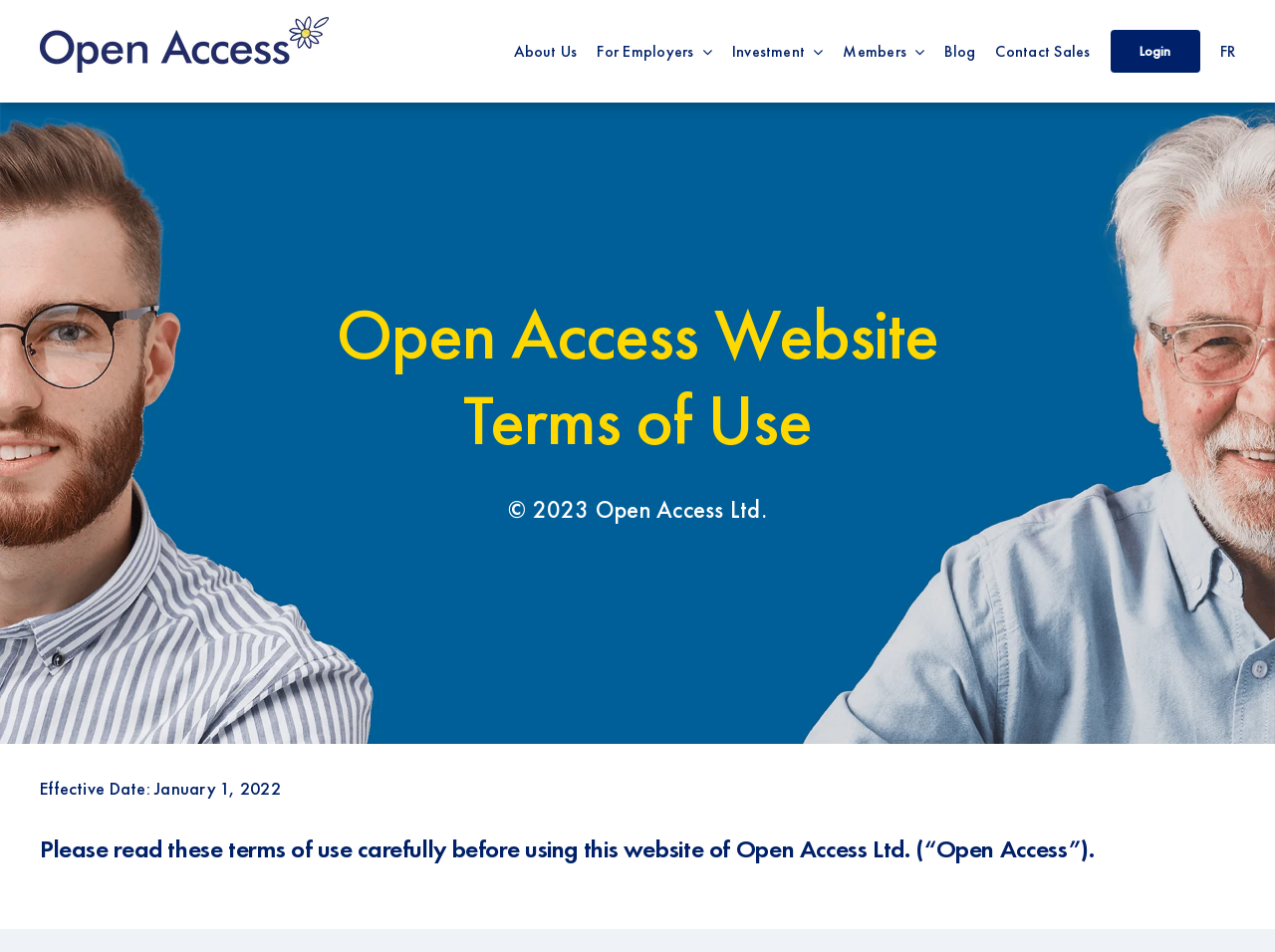Please provide a comprehensive response to the question based on the details in the image: How many main menu items are there?

I counted the number of links in the main menu navigation, which are 'About Us', 'For Employers', 'Investment', 'Members', 'Blog', 'Contact Sales', 'Login', and 'FR', totaling 8 main menu items.